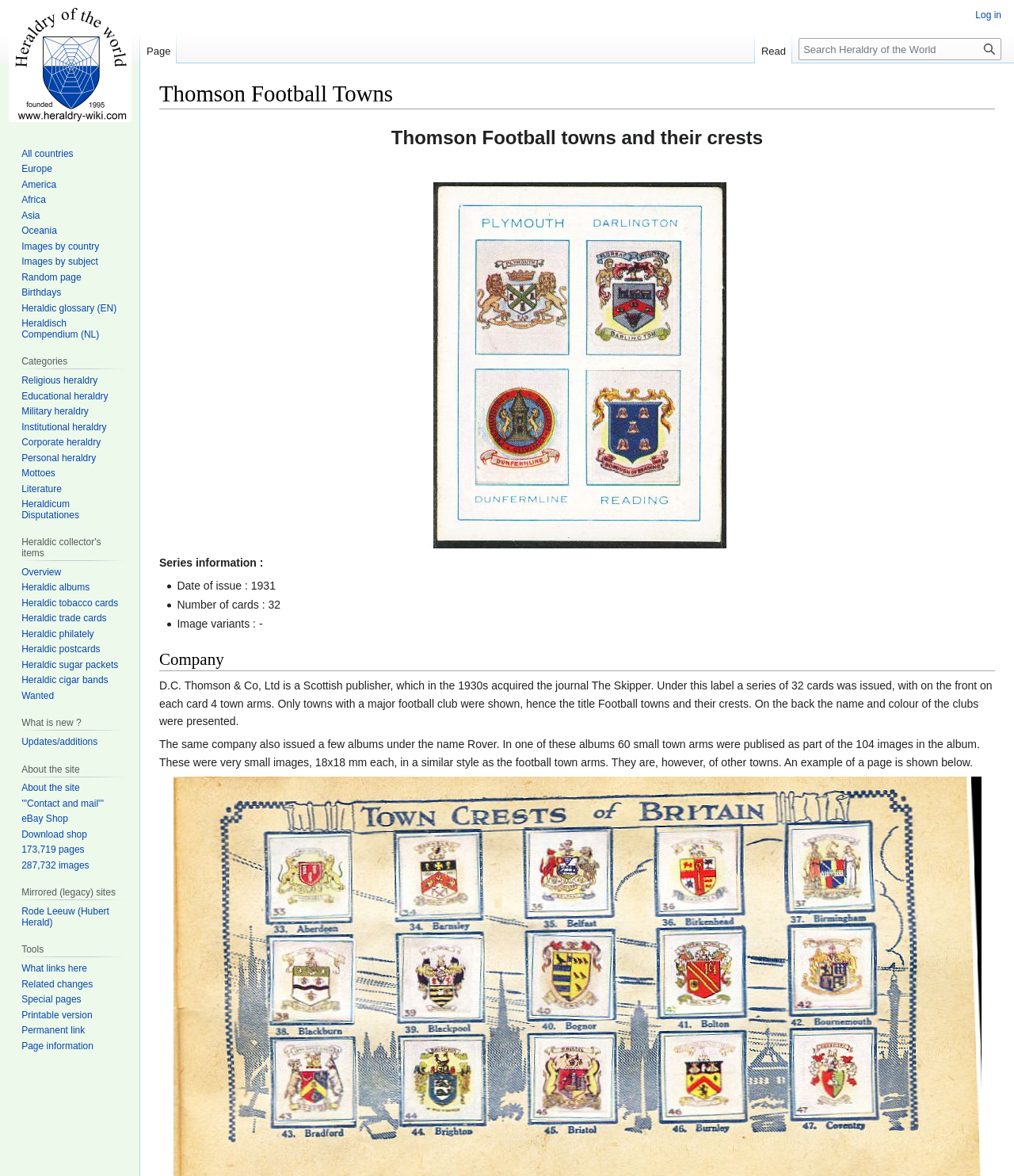Give a one-word or short-phrase answer to the following question: 
What is the name of the publisher of the journal The Skipper?

D.C. Thomson & Co, Ltd